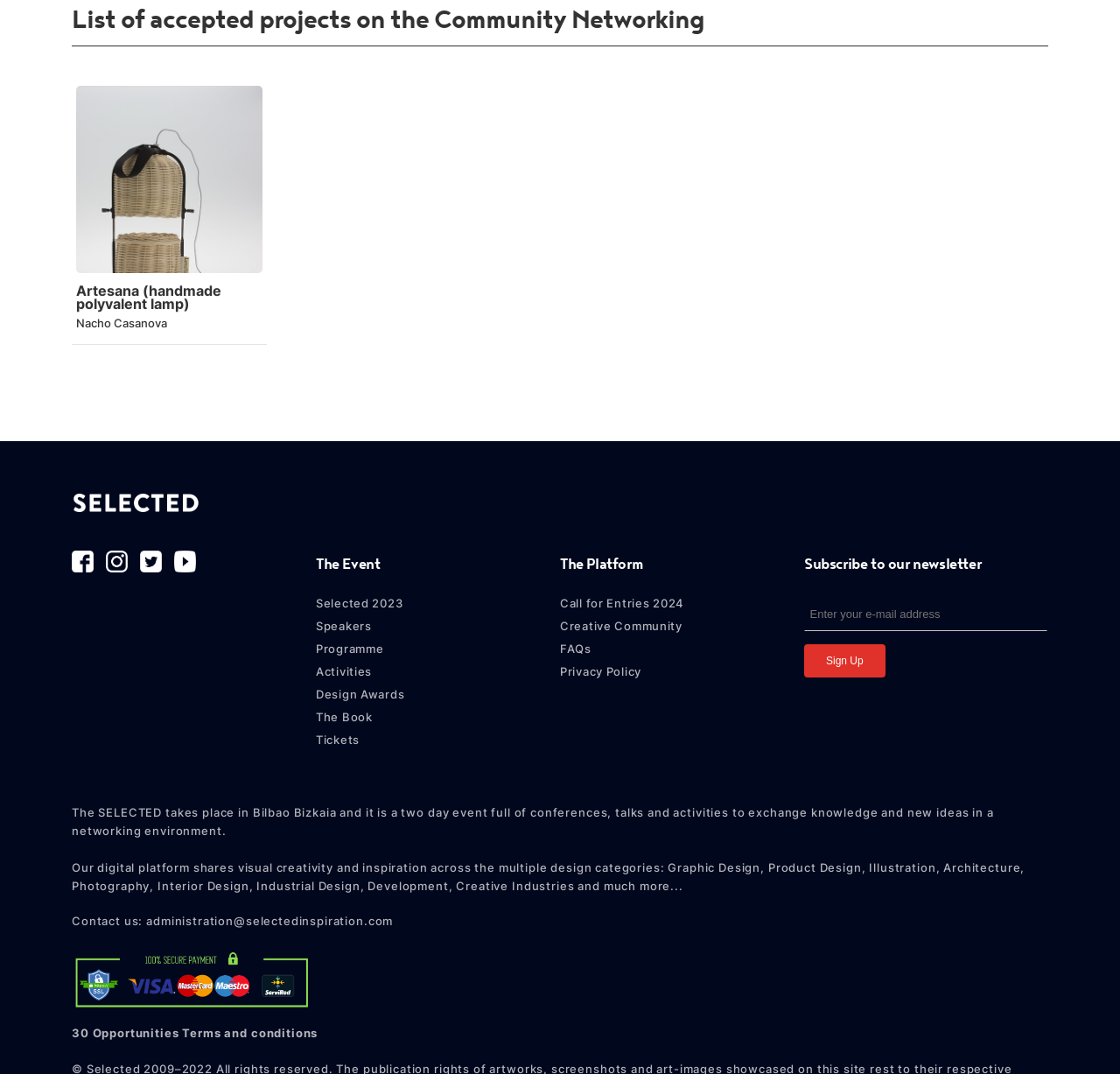Locate the bounding box coordinates of the clickable region to complete the following instruction: "Sign up for the newsletter."

[0.718, 0.6, 0.79, 0.631]